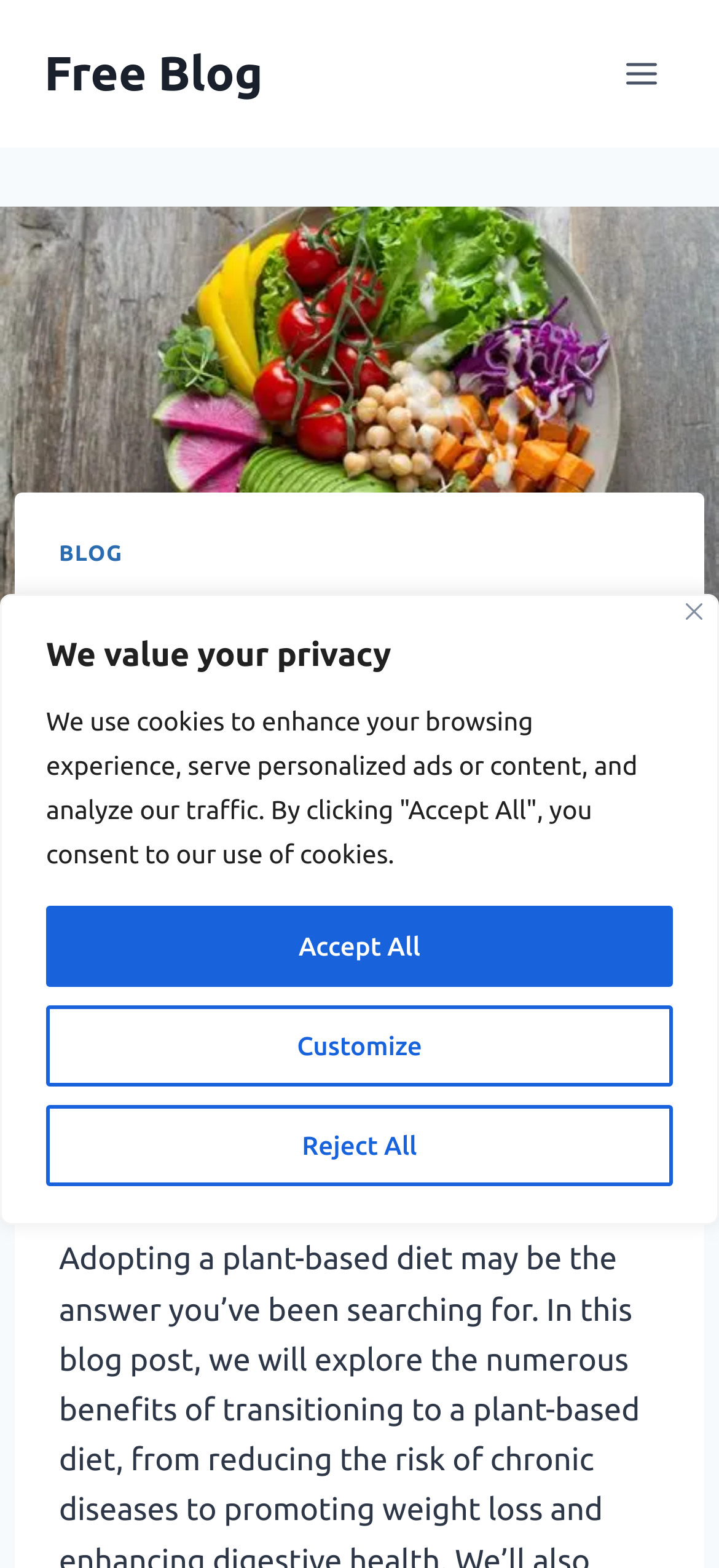Analyze the image and provide a detailed answer to the question: What is the main topic of this blog?

Based on the webpage content, I can see that the main topic is about the benefits of adopting a plant-based diet, which is evident from the header and the content of the webpage.